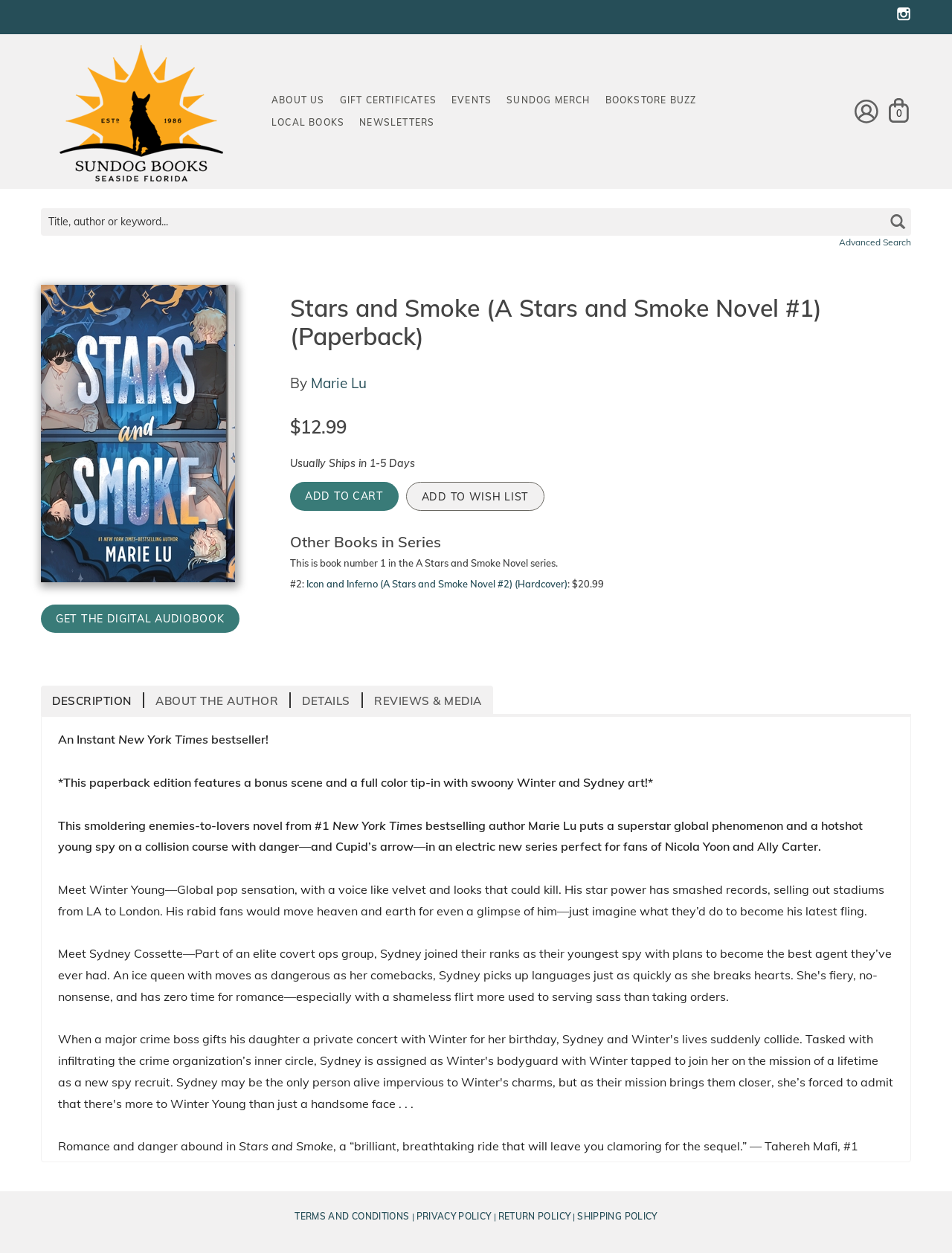Find the bounding box coordinates for the element that must be clicked to complete the instruction: "Read book description". The coordinates should be four float numbers between 0 and 1, indicated as [left, top, right, bottom].

[0.061, 0.584, 0.686, 0.63]